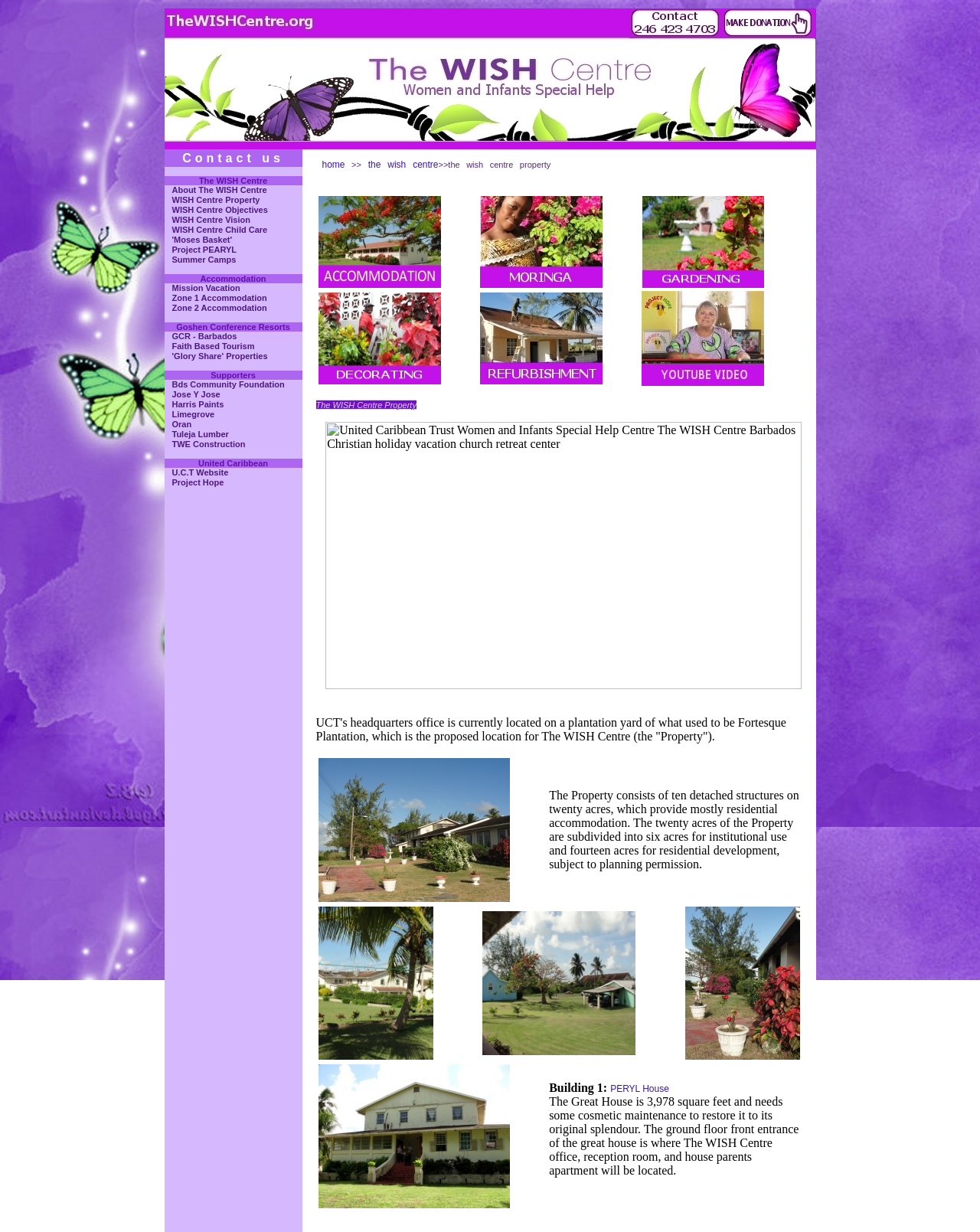What is the purpose of the property?
Give a detailed response to the question by analyzing the screenshot.

According to the webpage, 'The Property consists of ten detached structures on twenty acres, which provide mostly residential accommodation.' This suggests that the primary purpose of the property is to provide residential accommodation.